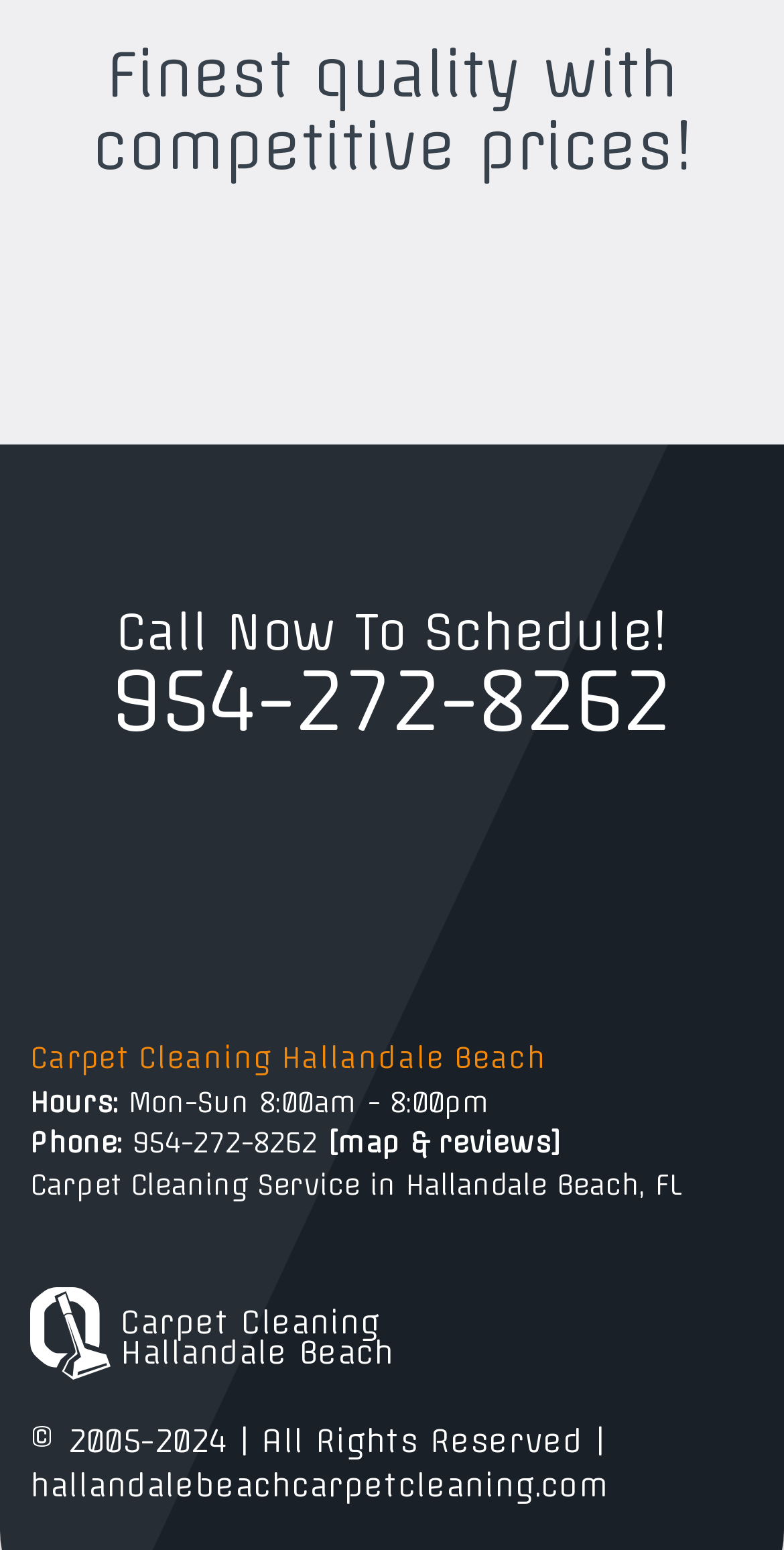Please answer the following question as detailed as possible based on the image: 
What is the phone number to schedule a call?

I found the phone number by looking at the 'Call Now To Schedule!' section, where it is written in a link element with the text 'phone number', and the actual phone number is provided in a StaticText element with the text '954-272-8262'.